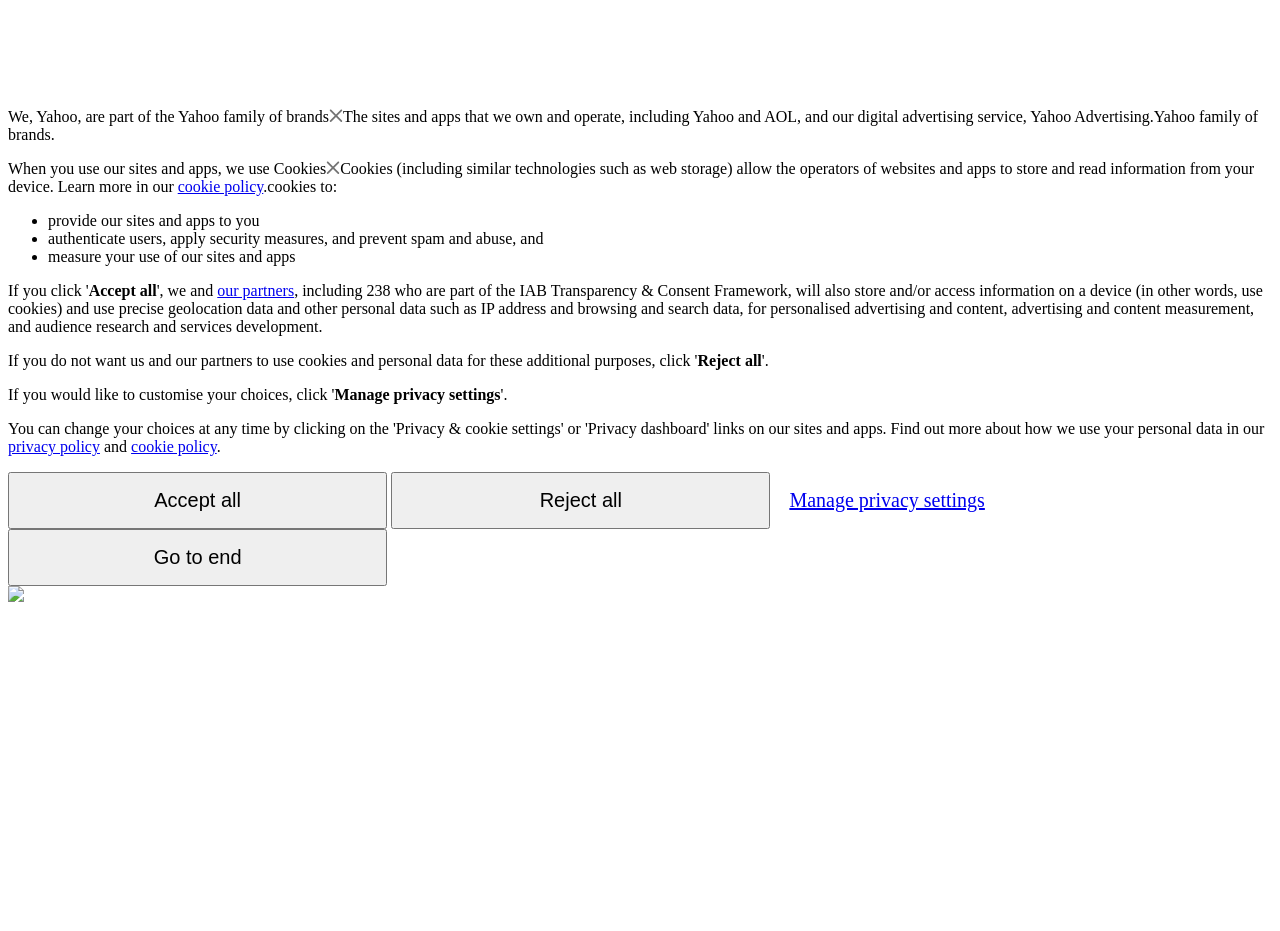Find the bounding box of the element with the following description: "Go to end". The coordinates must be four float numbers between 0 and 1, formatted as [left, top, right, bottom].

[0.006, 0.568, 0.302, 0.629]